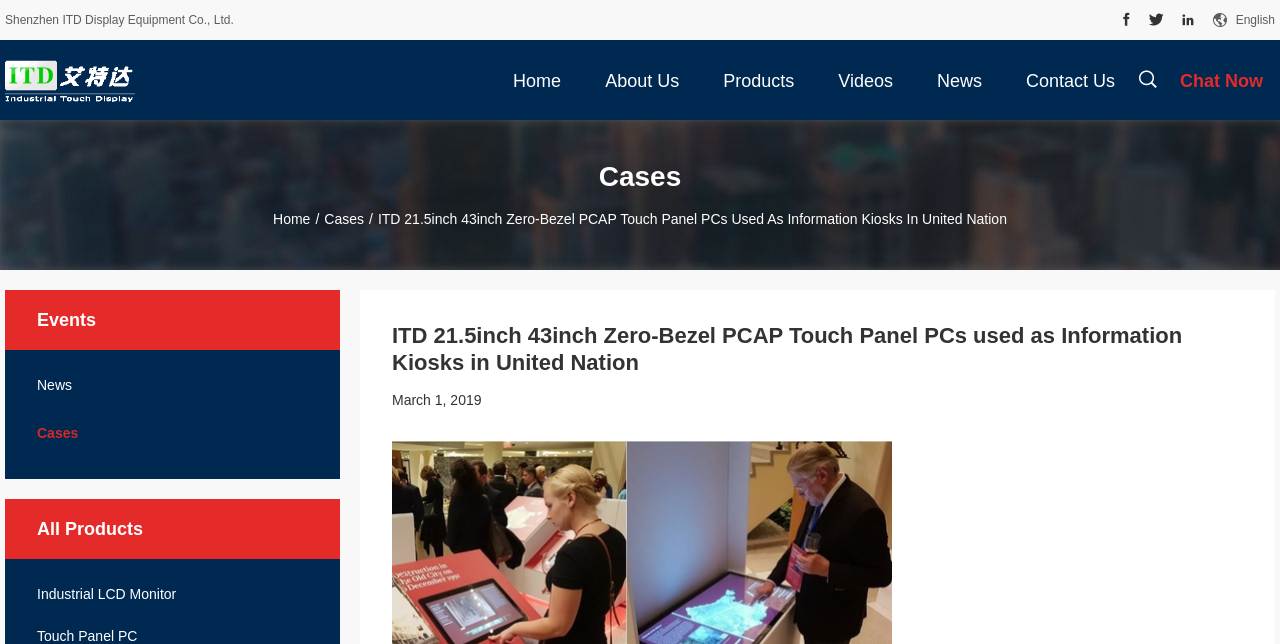Locate the bounding box coordinates of the area that needs to be clicked to fulfill the following instruction: "Search for something". The coordinates should be in the format of four float numbers between 0 and 1, namely [left, top, right, bottom].

[0.887, 0.087, 0.905, 0.149]